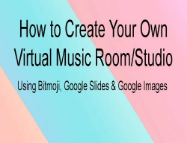What tools are recommended for creating a virtual music room?
Using the image as a reference, give an elaborate response to the question.

The caption explicitly mentions that the graphic emphasizes the use of Bitmoji, Google Slides, and Google Images as essential tools for students and educators looking to design a personalized digital music space.